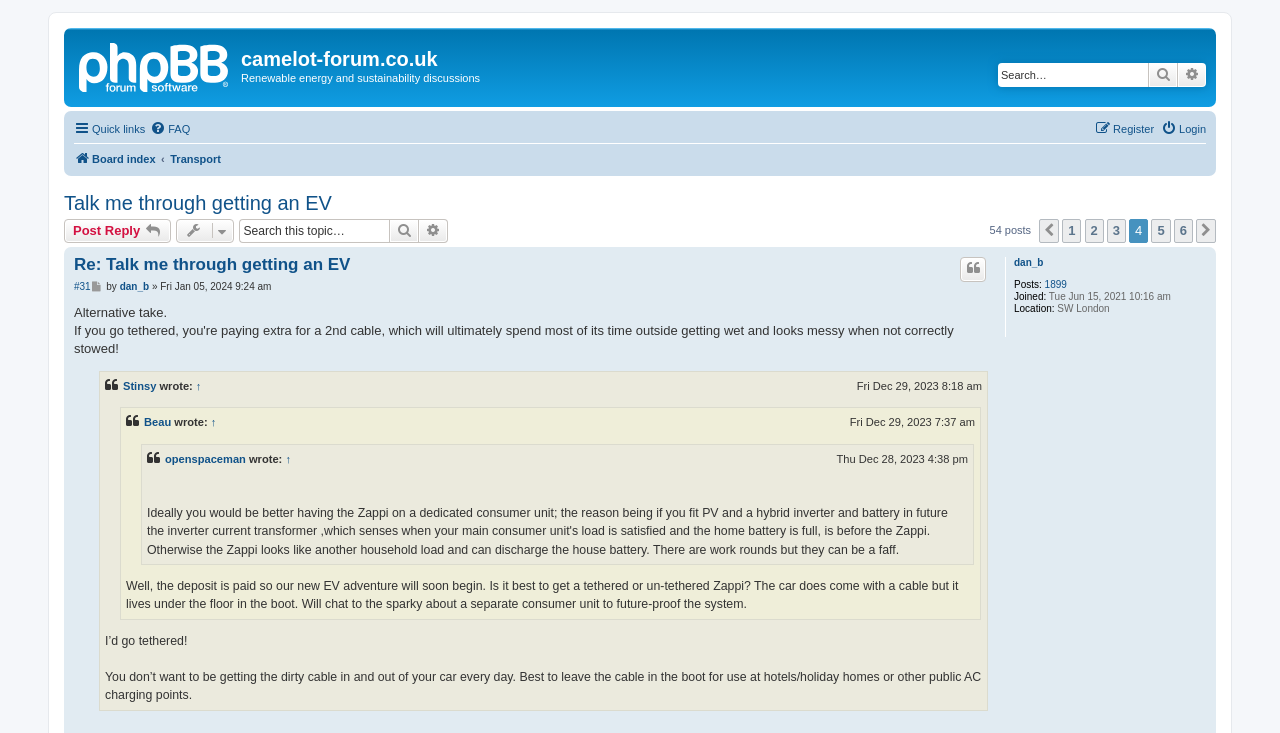Please determine the bounding box coordinates of the element's region to click for the following instruction: "Click on the topic 'Talk me through getting an EV'".

[0.05, 0.262, 0.259, 0.294]